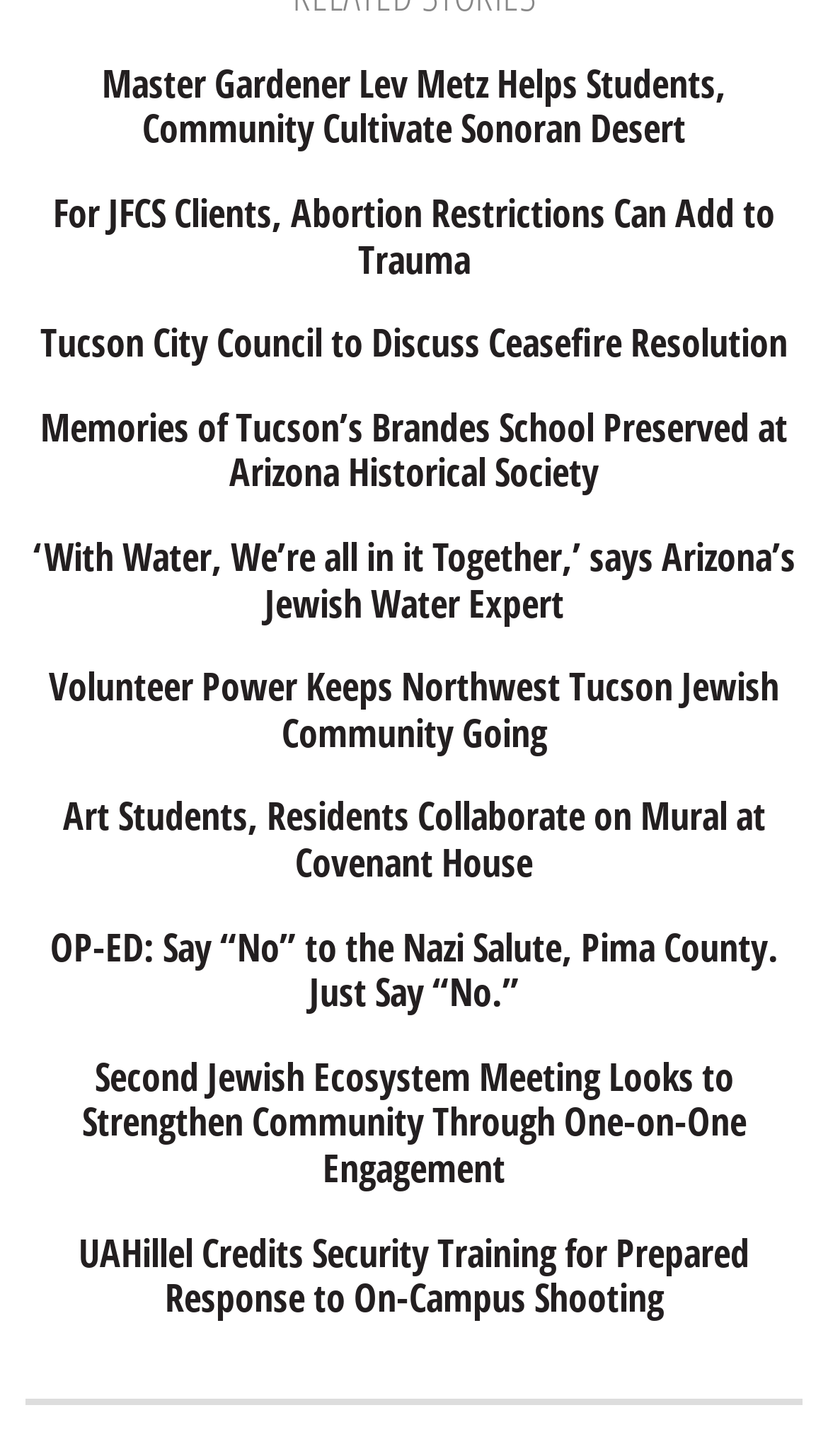What is the topic of the first news article?
Answer the question with a single word or phrase by looking at the picture.

Master Gardener Lev Metz